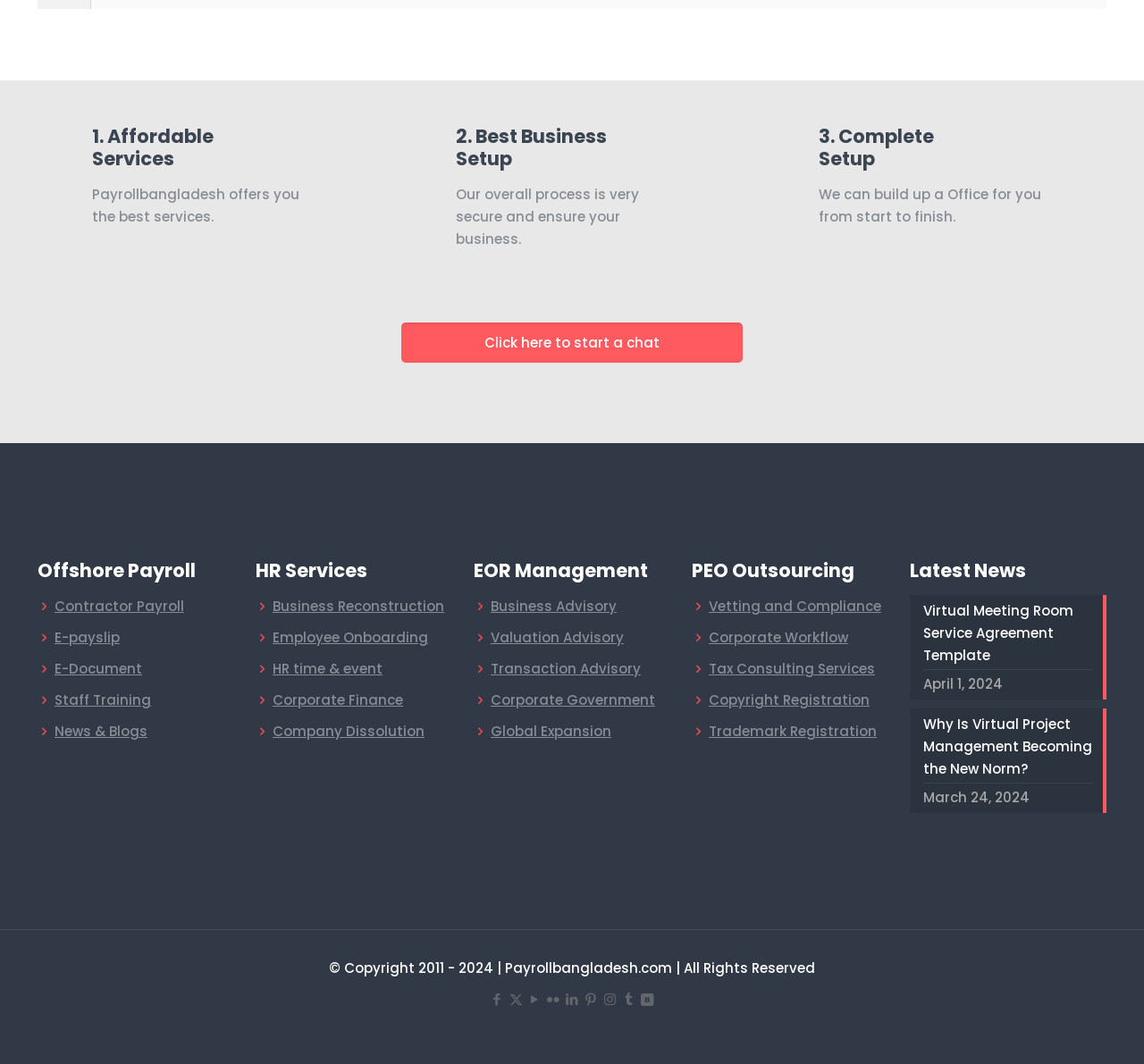How many services are listed under HR Services?
Answer the question with as much detail as you can, using the image as a reference.

I counted the number of links under the 'HR Services' heading, which are 'Business Reconstruction', 'Employee Onboarding', 'HR time & event', 'Corporate Finance', and 'Company Dissolution', totaling 5 services.